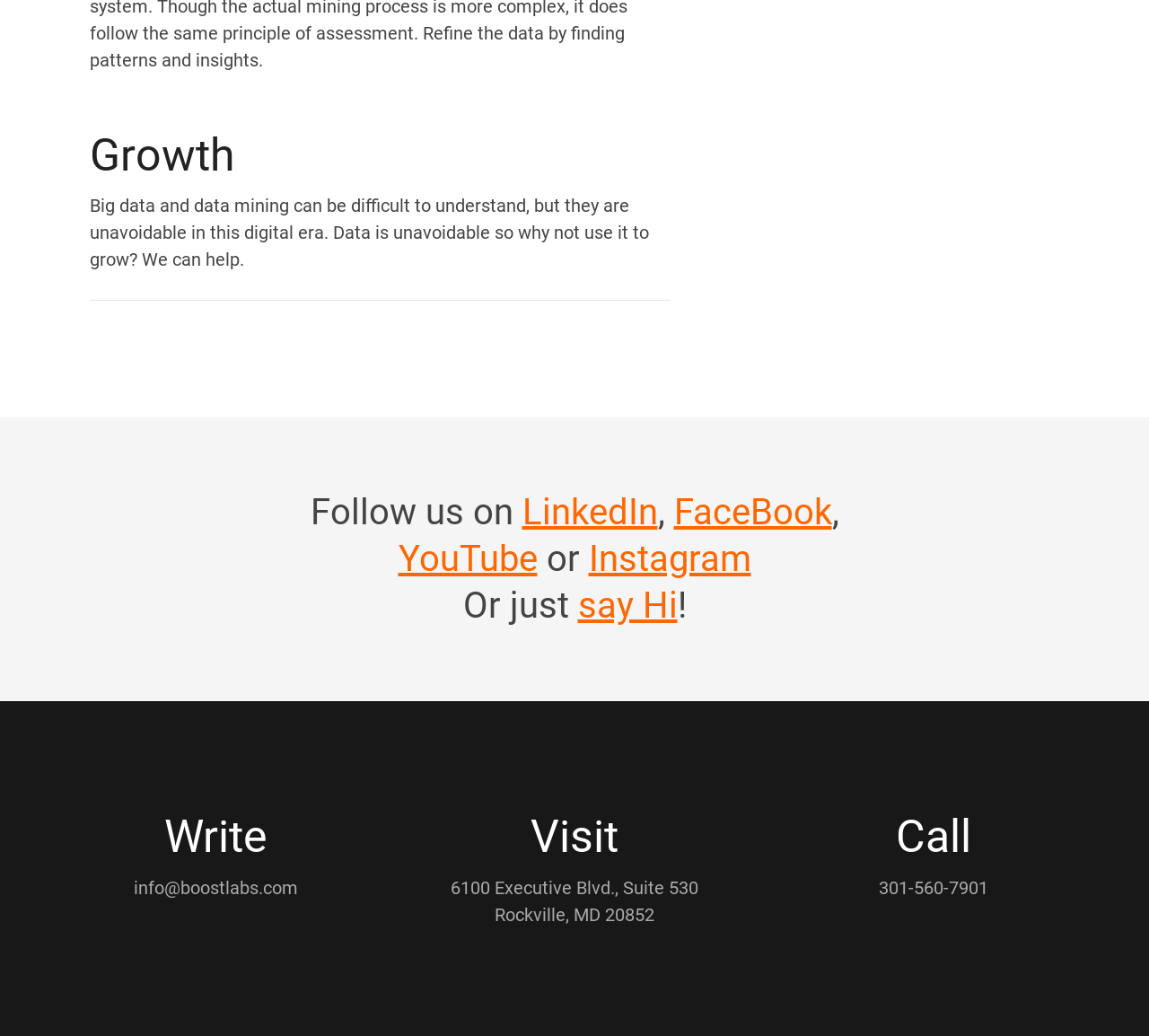What is the phone number of this company?
Answer the question with a thorough and detailed explanation.

The phone number of the company is '301-560-7901' as indicated by the link element on the webpage.